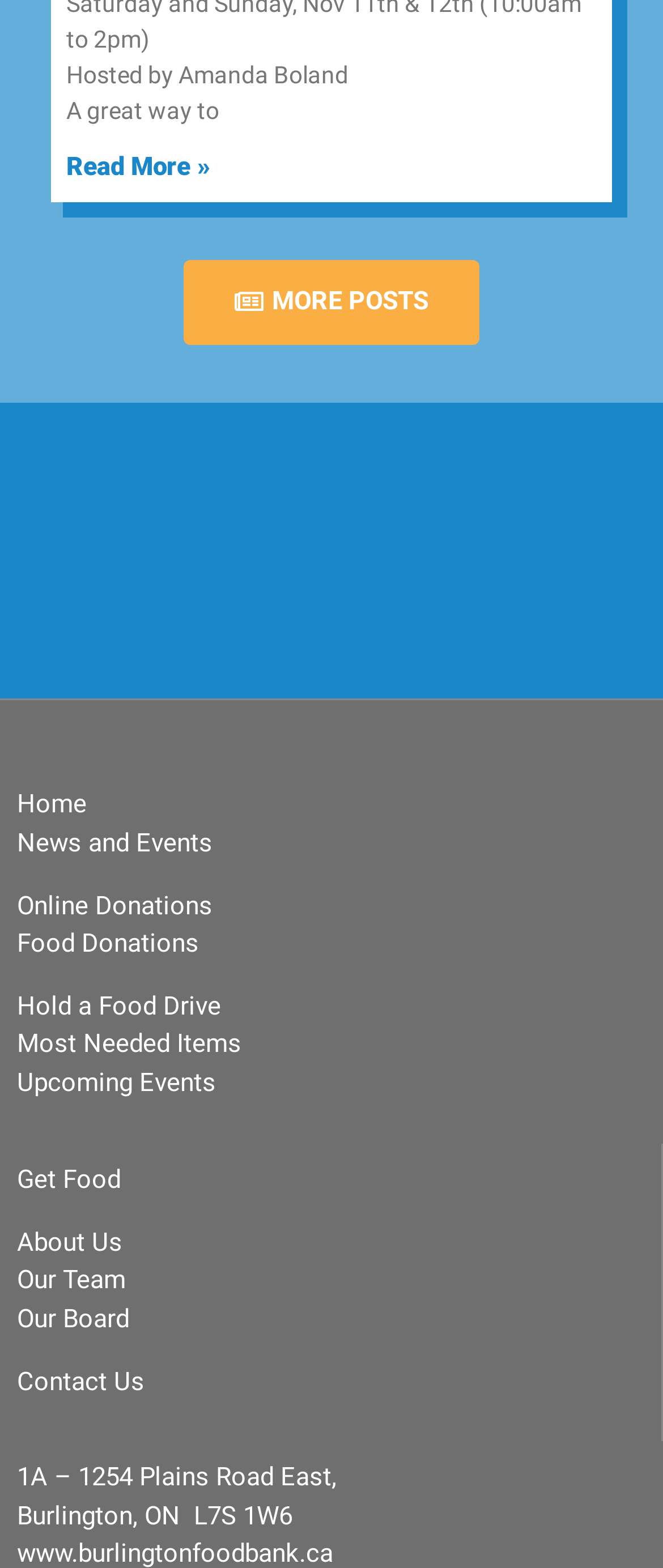Please specify the bounding box coordinates of the region to click in order to perform the following instruction: "Go to Home page".

[0.026, 0.503, 0.131, 0.523]